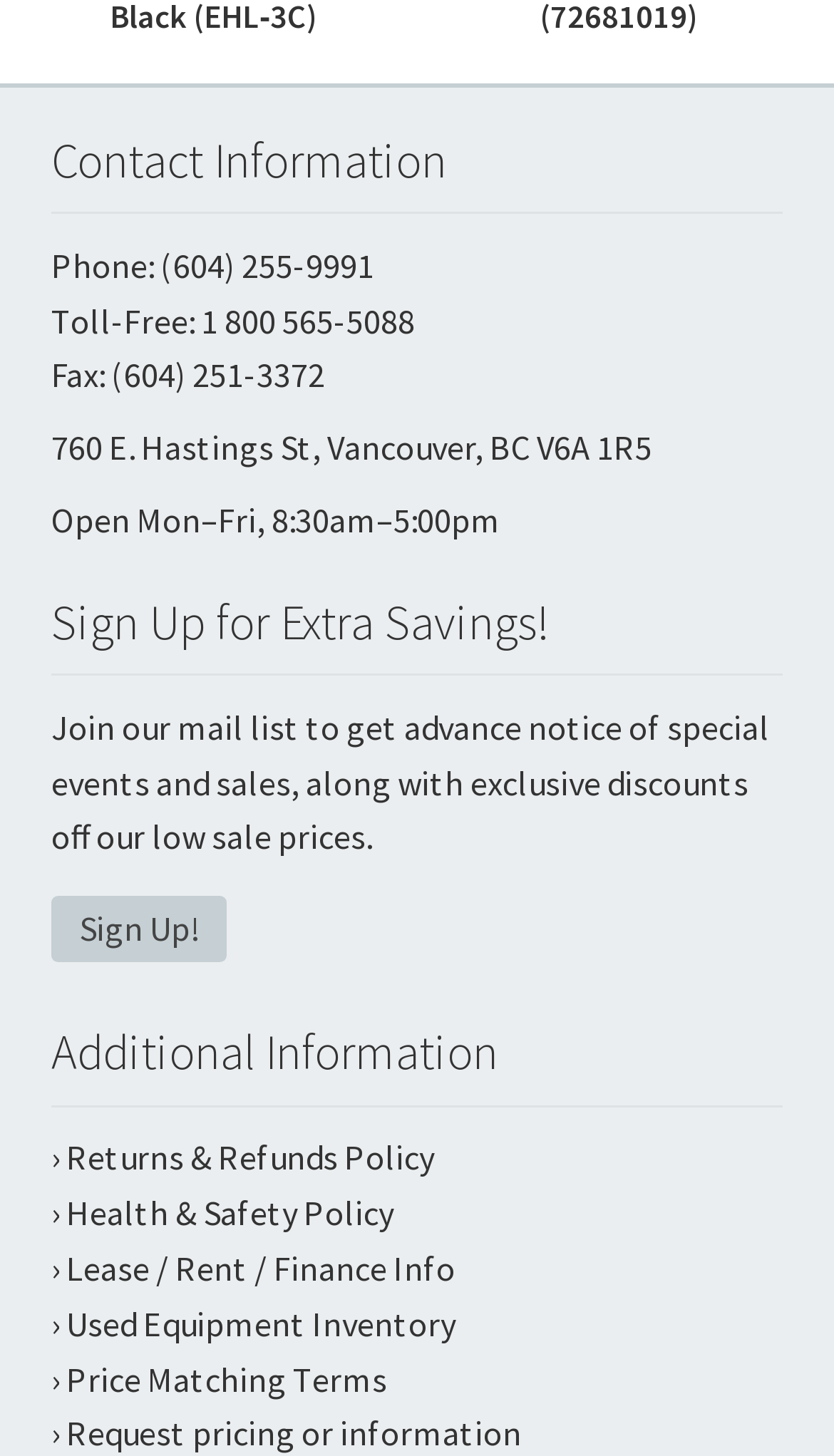Based on the visual content of the image, answer the question thoroughly: What are the business hours of the company?

The business hours of the company can be found in the 'Contact Information' section, which is located at the top of the webpage. The 'Open Mon–Fri, 8:30am–5:00pm' text is the fifth element in this section.